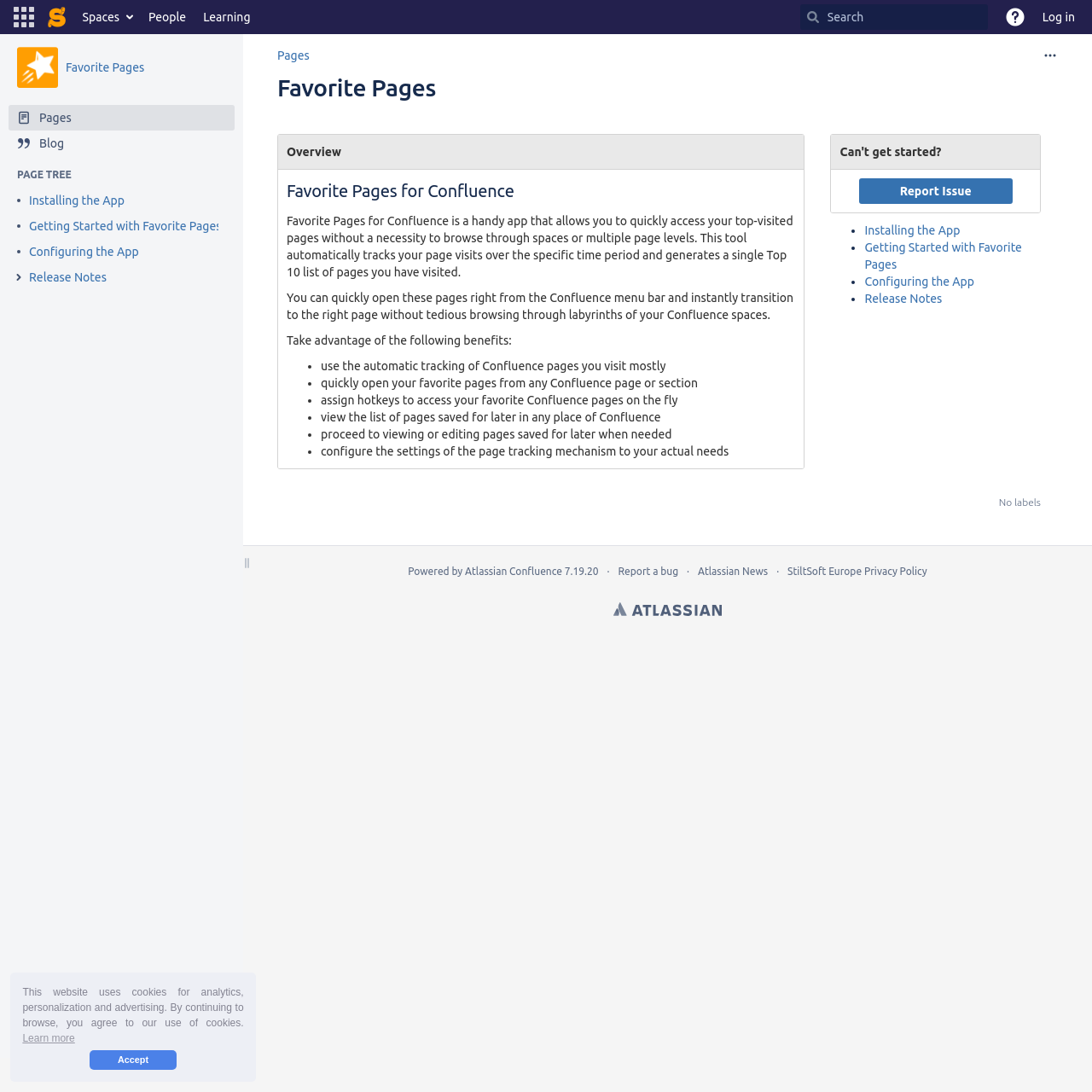Specify the bounding box coordinates of the area to click in order to follow the given instruction: "learn more about cookies."

[0.021, 0.944, 0.069, 0.958]